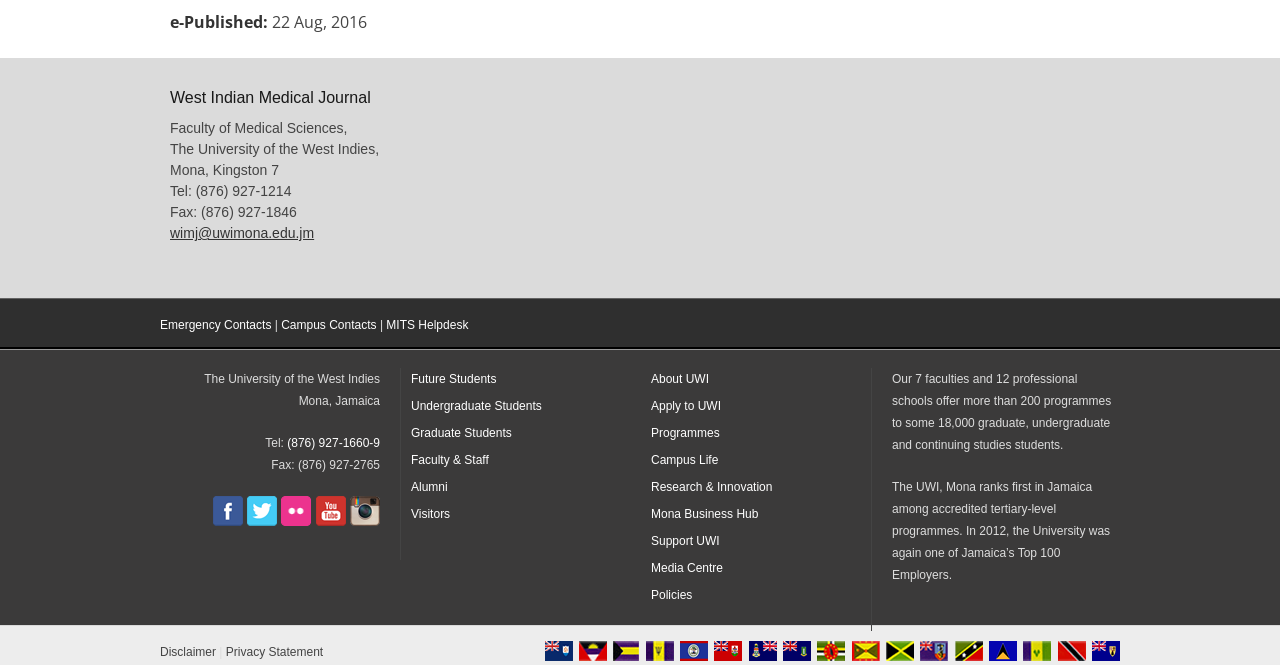Determine the bounding box coordinates for the area that should be clicked to carry out the following instruction: "Get information about Jamaica".

[0.692, 0.973, 0.714, 0.994]